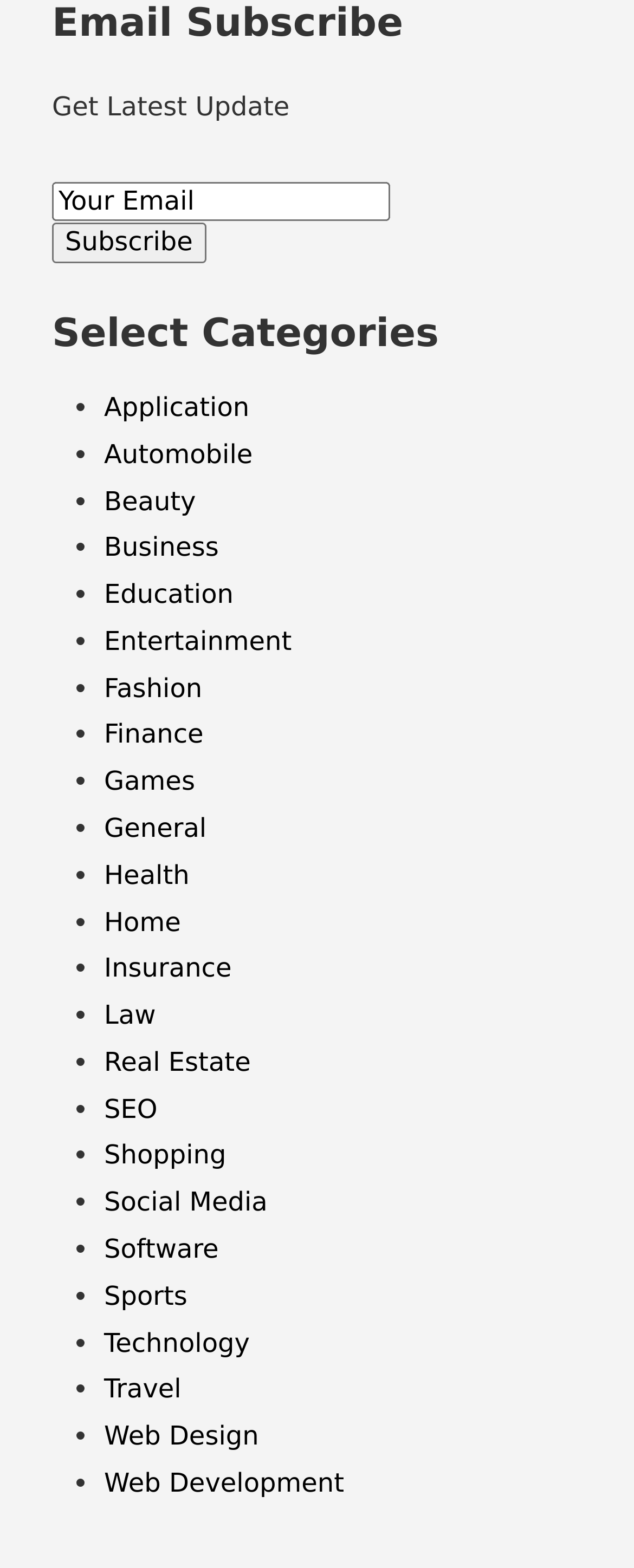Determine the bounding box coordinates of the clickable region to follow the instruction: "Check Horse Light Switch Cover".

None